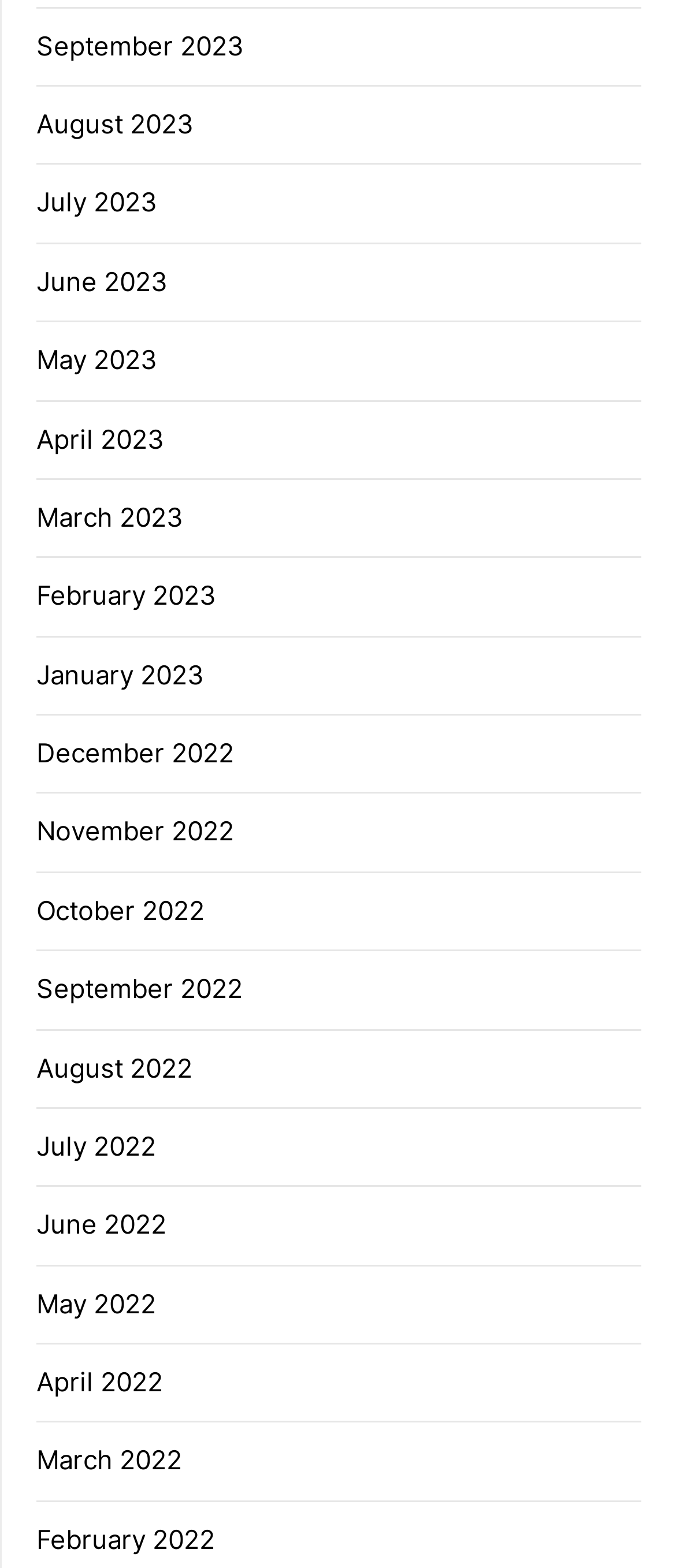Determine the bounding box coordinates for the clickable element to execute this instruction: "go to August 2022". Provide the coordinates as four float numbers between 0 and 1, i.e., [left, top, right, bottom].

[0.054, 0.67, 0.285, 0.691]